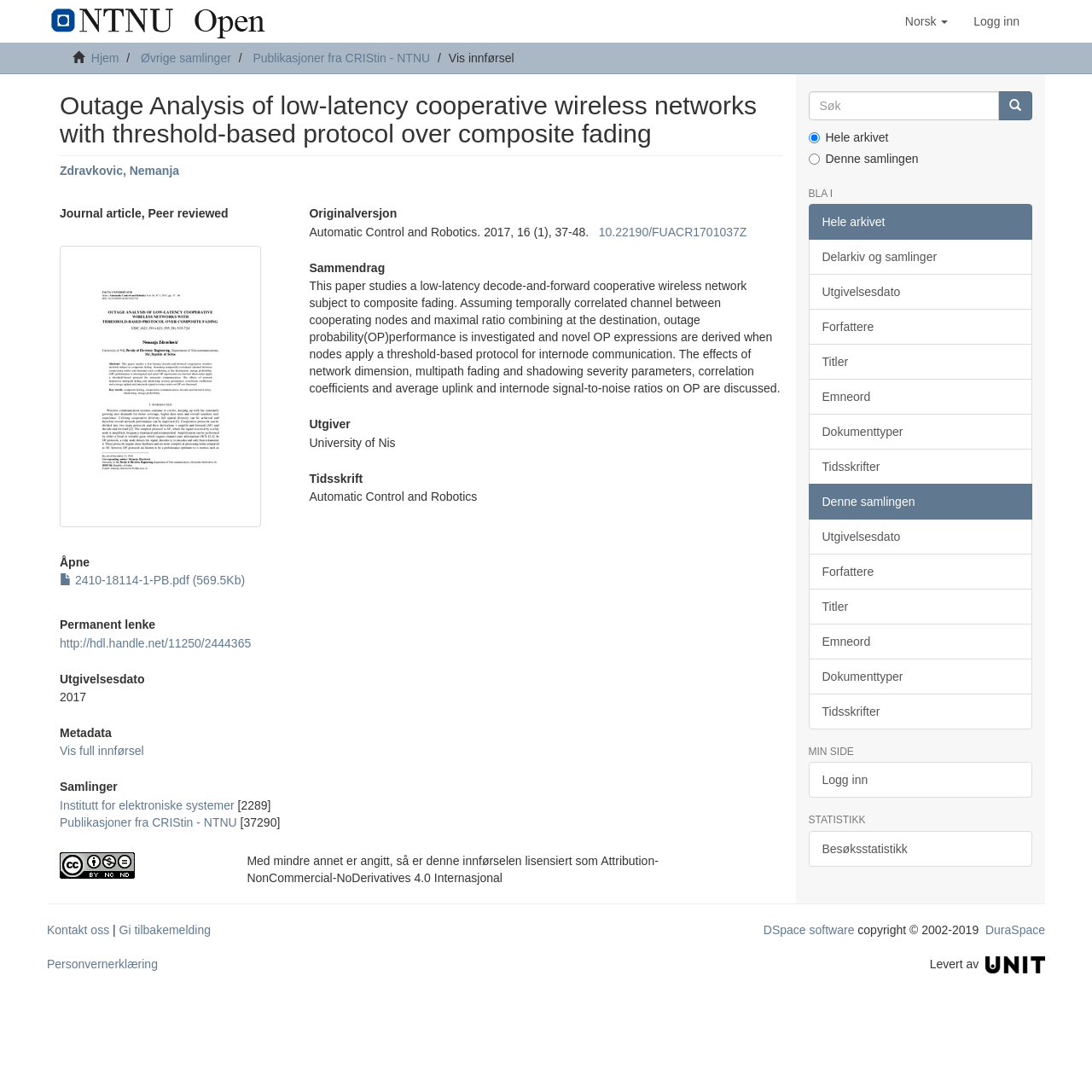Could you please study the image and provide a detailed answer to the question:
What is the title of the journal?

The title of the journal can be found in the section 'Tidsskrift' where it is written 'Automatic Control and Robotics' as a static text.